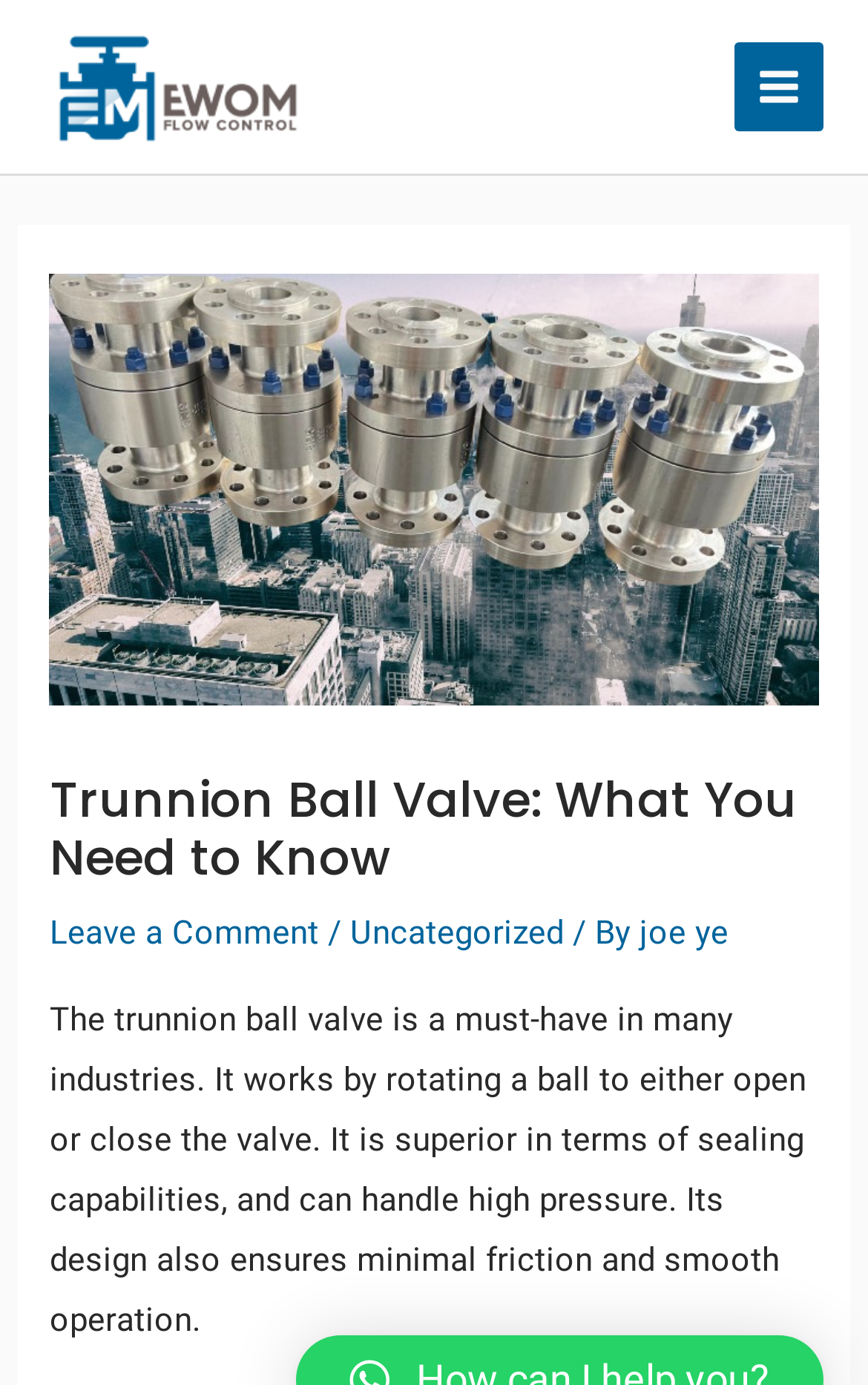Extract the top-level heading from the webpage and provide its text.

Trunnion Ball Valve: What You Need to Know